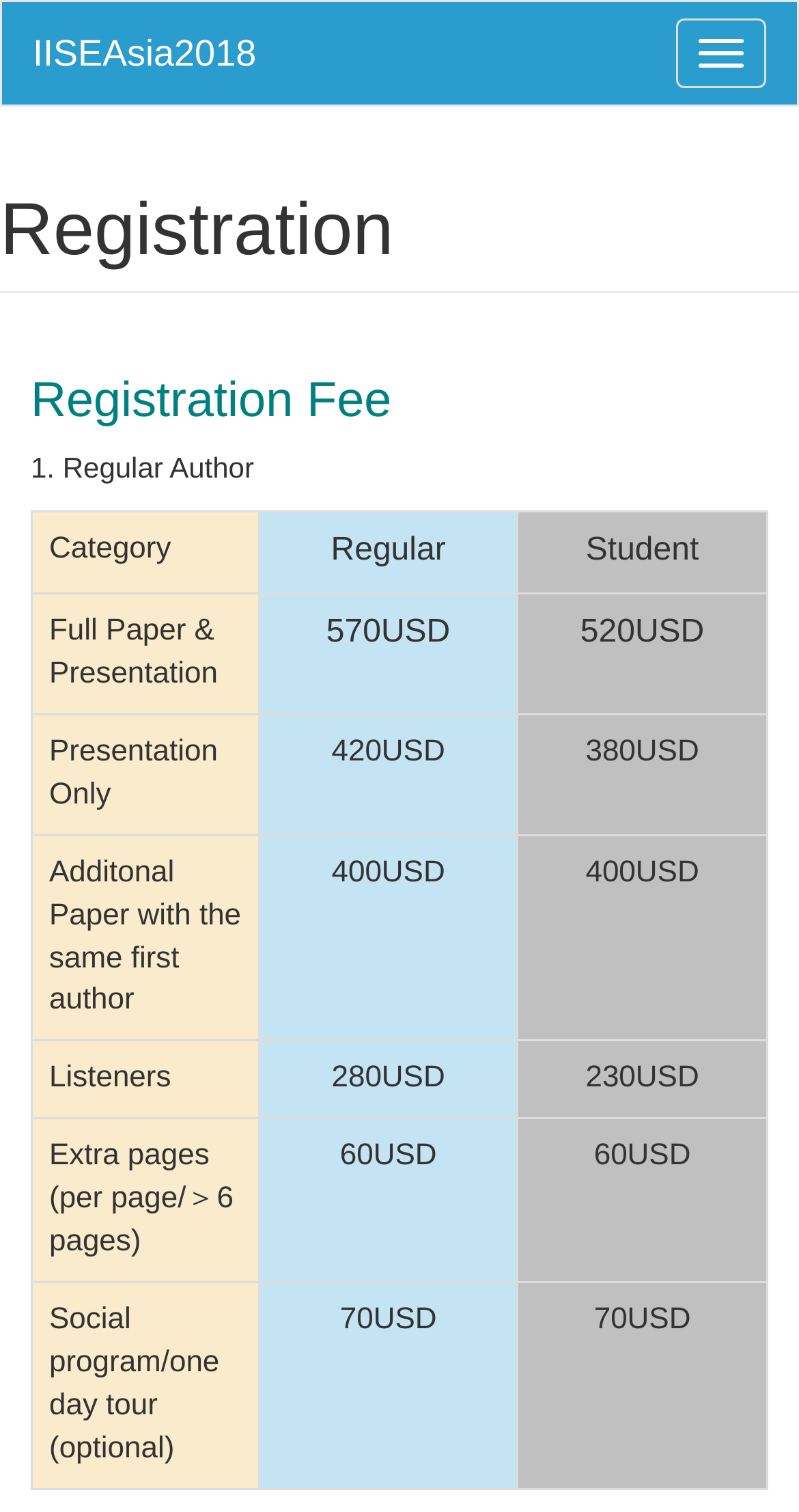What is the registration fee for a regular author?
Using the information from the image, give a concise answer in one word or a short phrase.

570USD